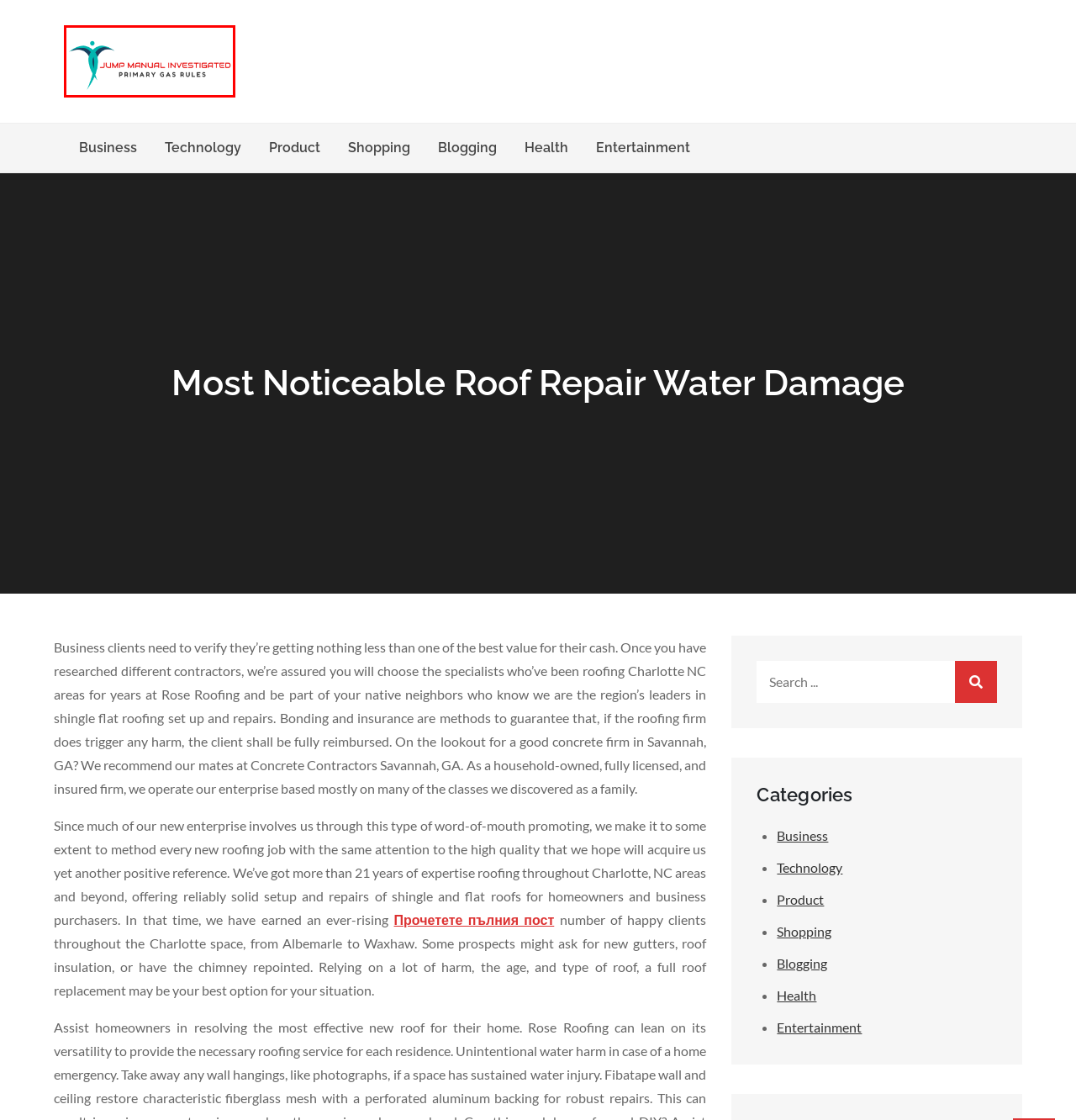Look at the screenshot of a webpage where a red bounding box surrounds a UI element. Your task is to select the best-matching webpage description for the new webpage after you click the element within the bounding box. The available options are:
A. Technology – Jump Manual Investigated
B. Shopping – Jump Manual Investigated
C. Health – Jump Manual Investigated
D. Entertainment – Jump Manual Investigated
E. Blogging – Jump Manual Investigated
F. Ремонт на покриви - Професионален домоуправител София
G. Jump Manual Investigated – Primary Gas Rules
H. Business – Jump Manual Investigated

G